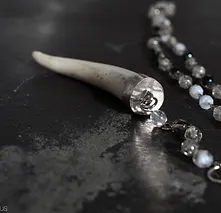What type of tones do the beads hint at?
Please give a detailed and elaborate answer to the question based on the image.

The caption describes the beads as having varying shades that hint at a combination of earthy tones and subtle iridescence, creating a captivating visual appeal.